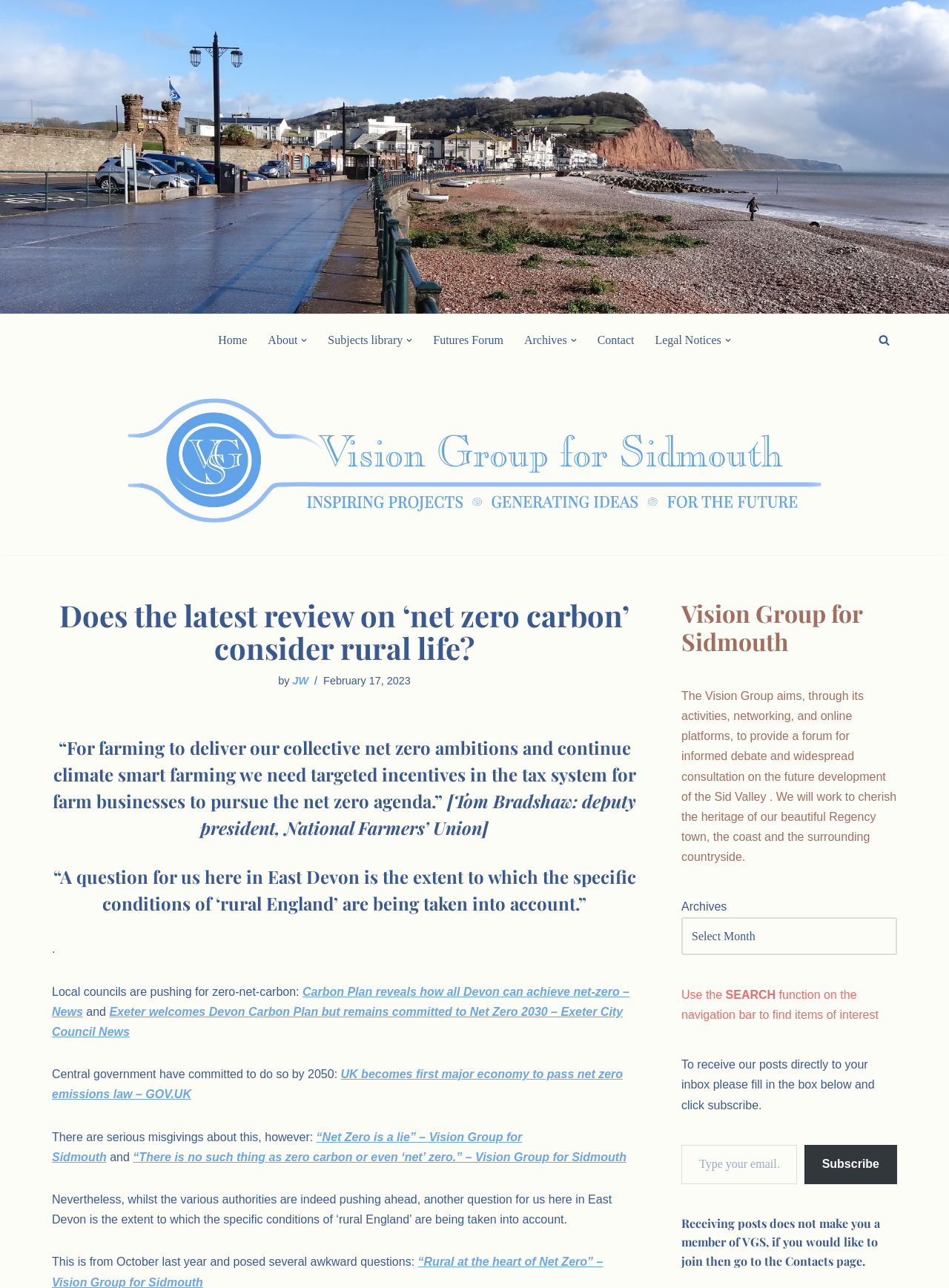Look at the image and answer the question in detail:
What is the purpose of the Vision Group for Sidmouth?

I found the answer by looking at the text in the complementary section of the webpage, which states that the Vision Group aims to provide a forum for informed debate and widespread consultation on the future development of the Sid Valley.